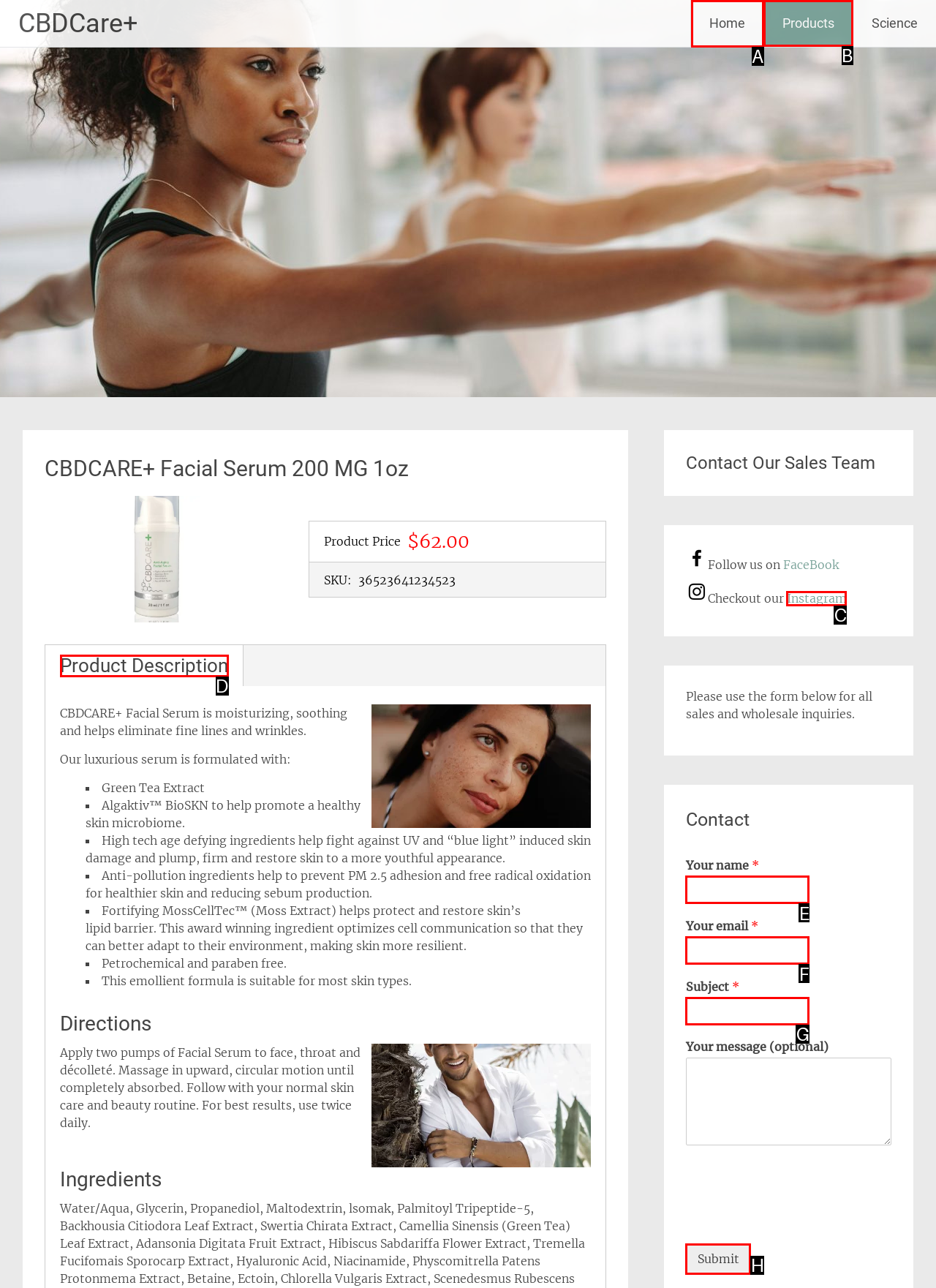Given the task: Click the Products link, indicate which boxed UI element should be clicked. Provide your answer using the letter associated with the correct choice.

B